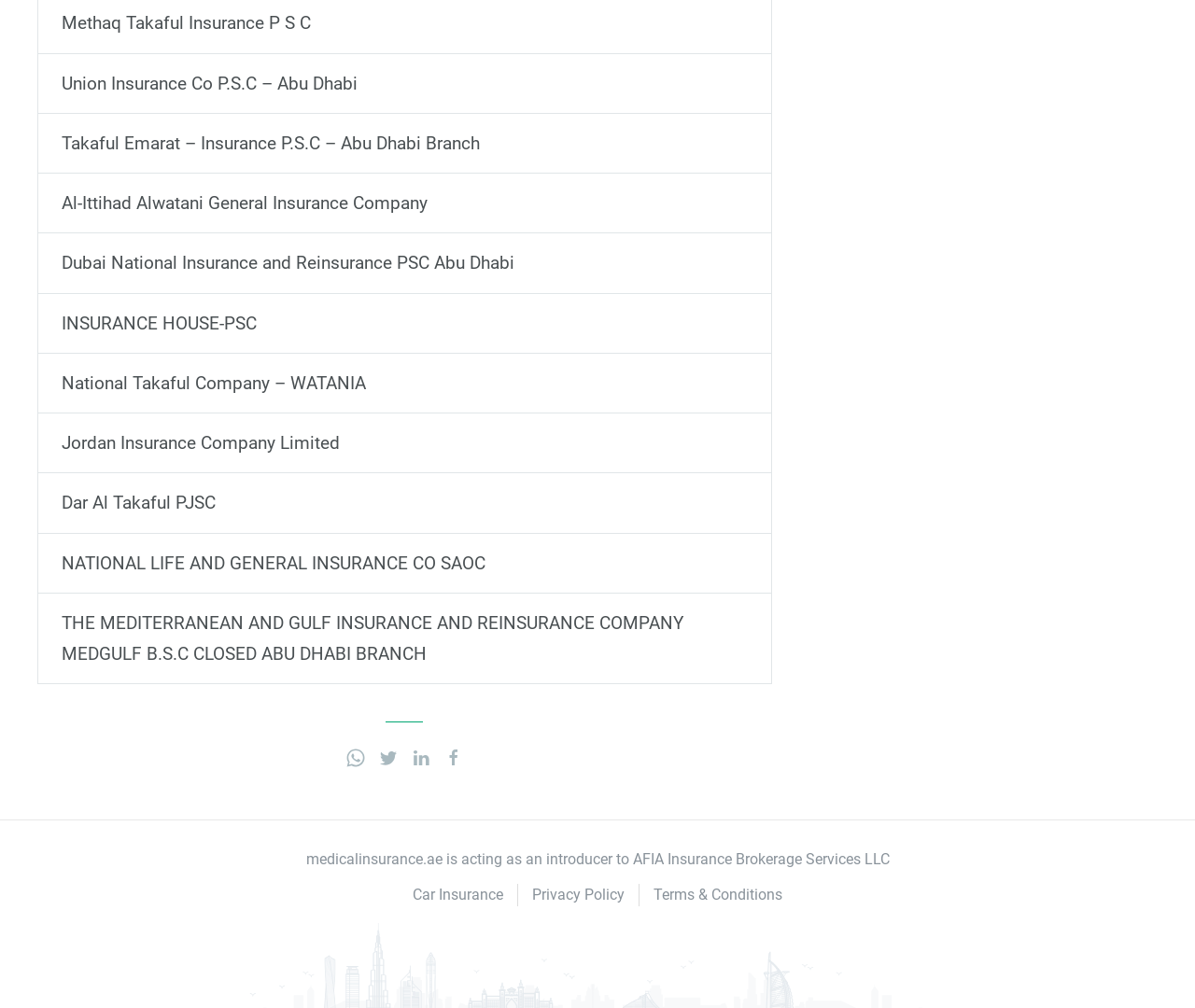Determine the bounding box coordinates (top-left x, top-left y, bottom-right x, bottom-right y) of the UI element described in the following text: Privacy Policy

[0.445, 0.877, 0.523, 0.899]